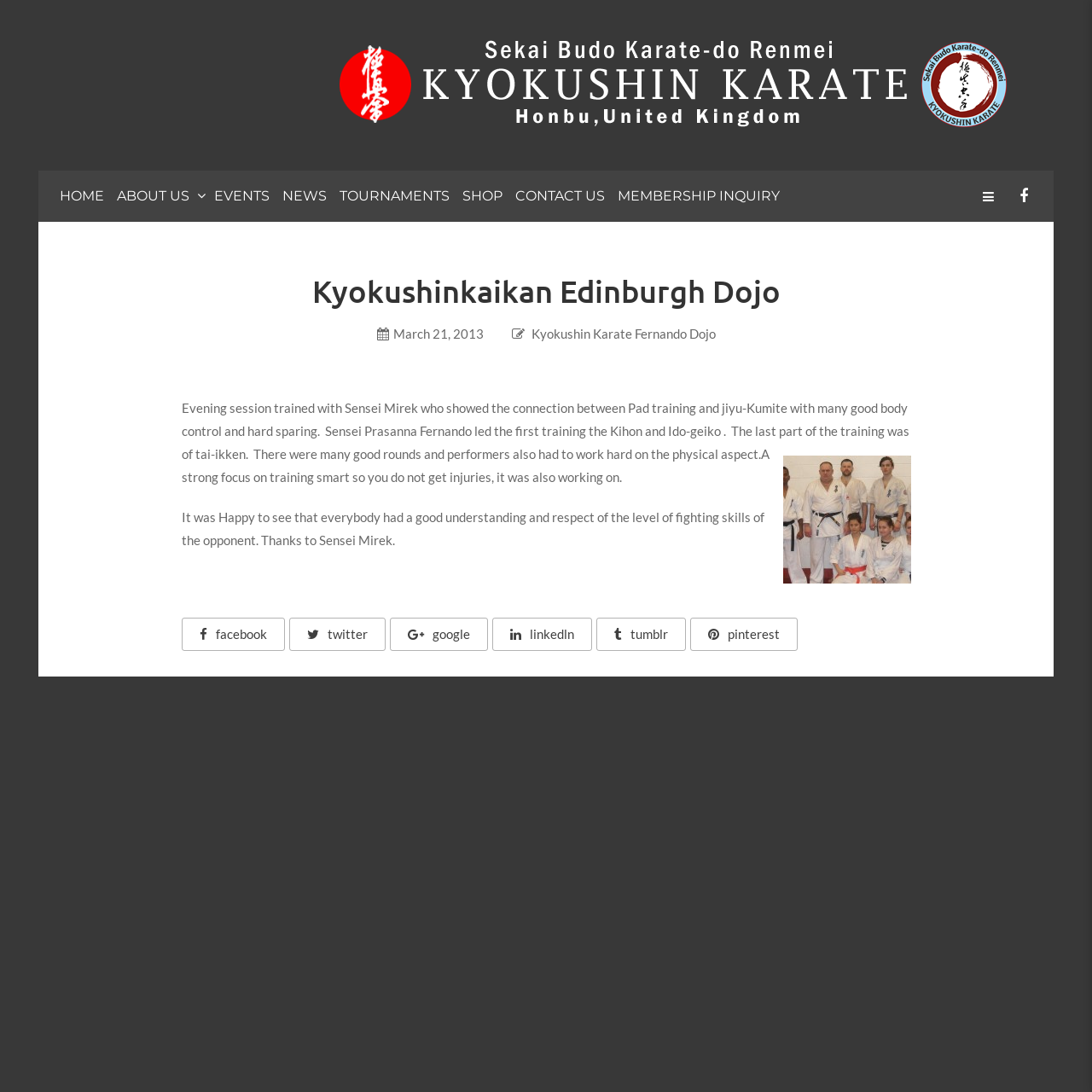Respond to the following question using a concise word or phrase: 
How many images are there in the article?

1